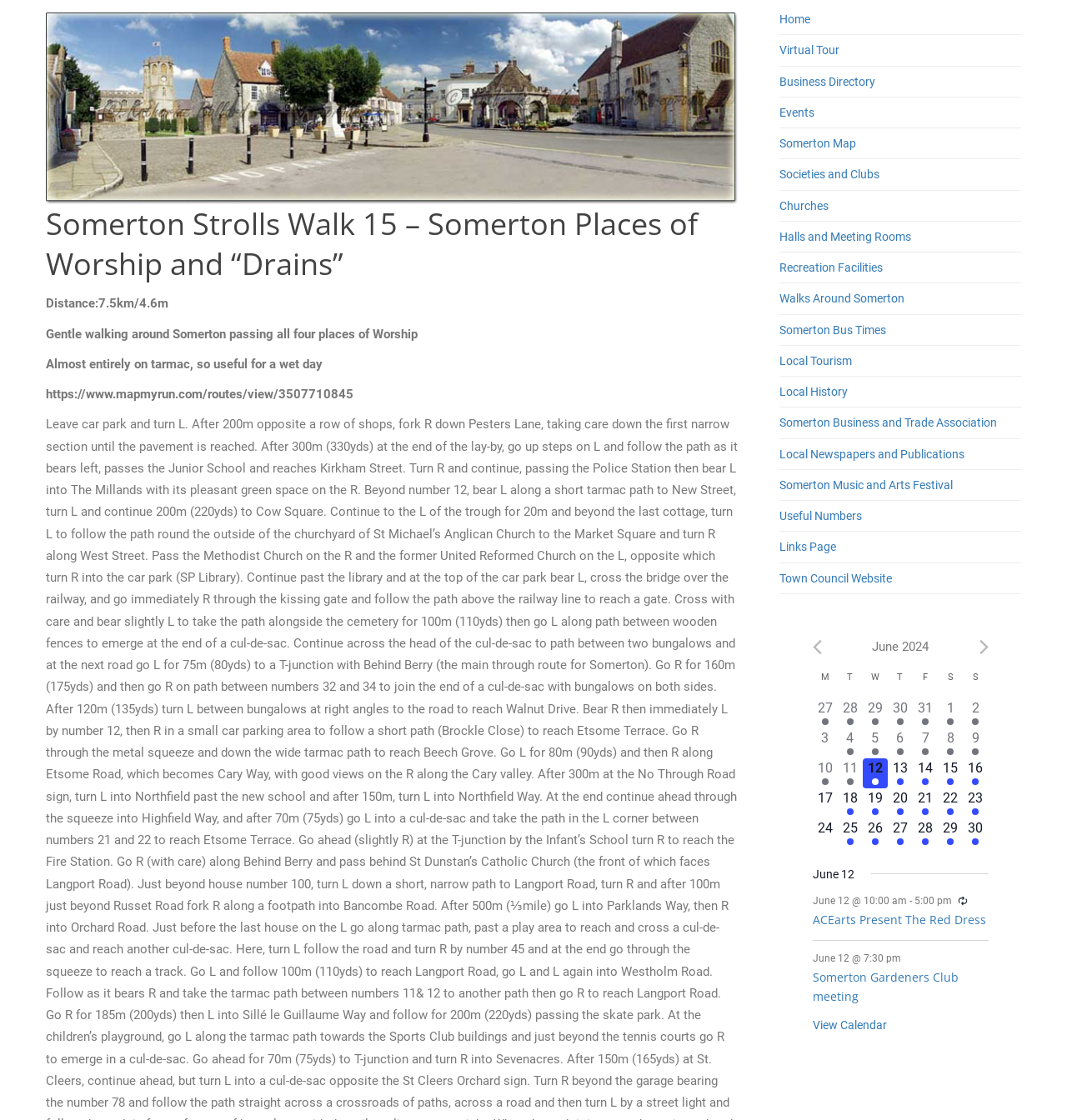Answer the question using only a single word or phrase: 
What is the distance of the walk described on this webpage?

7.5km/4.6m